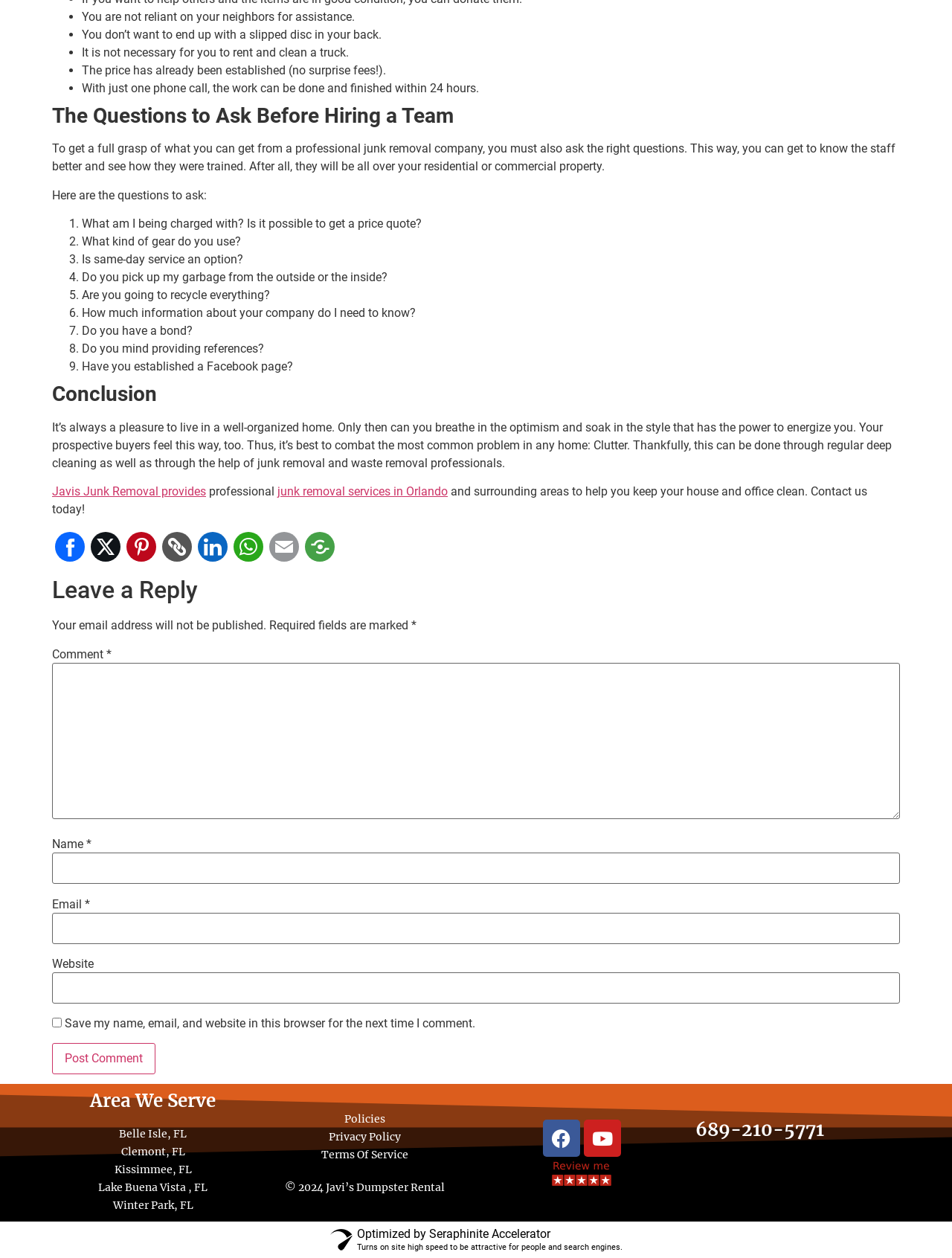Determine the bounding box coordinates of the region I should click to achieve the following instruction: "Share to Facebook". Ensure the bounding box coordinates are four float numbers between 0 and 1, i.e., [left, top, right, bottom].

[0.058, 0.423, 0.089, 0.447]